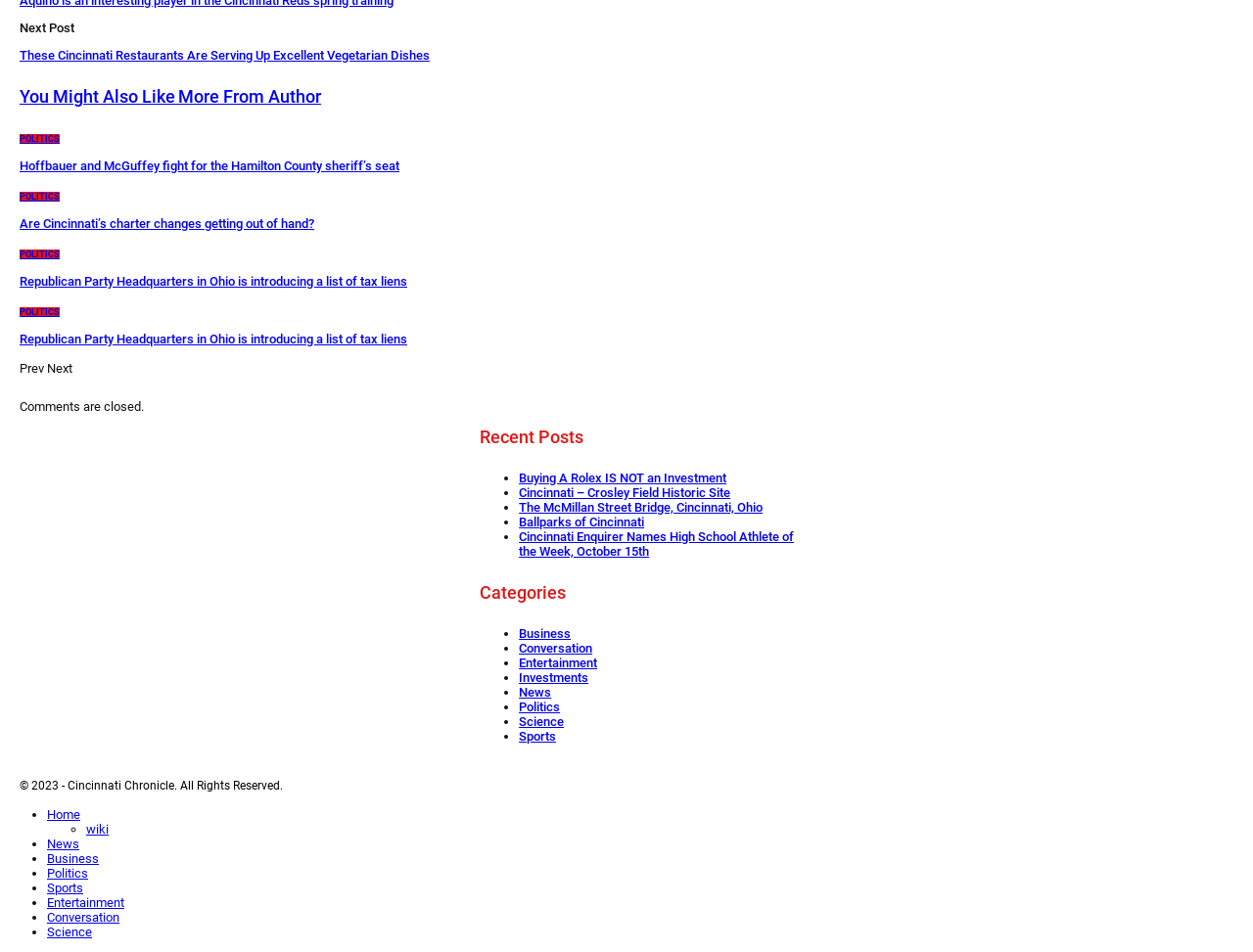Show the bounding box coordinates of the region that should be clicked to follow the instruction: "Read the article 'These Cincinnati Restaurants Are Serving Up Excellent Vegetarian Dishes'."

[0.016, 0.05, 0.343, 0.066]